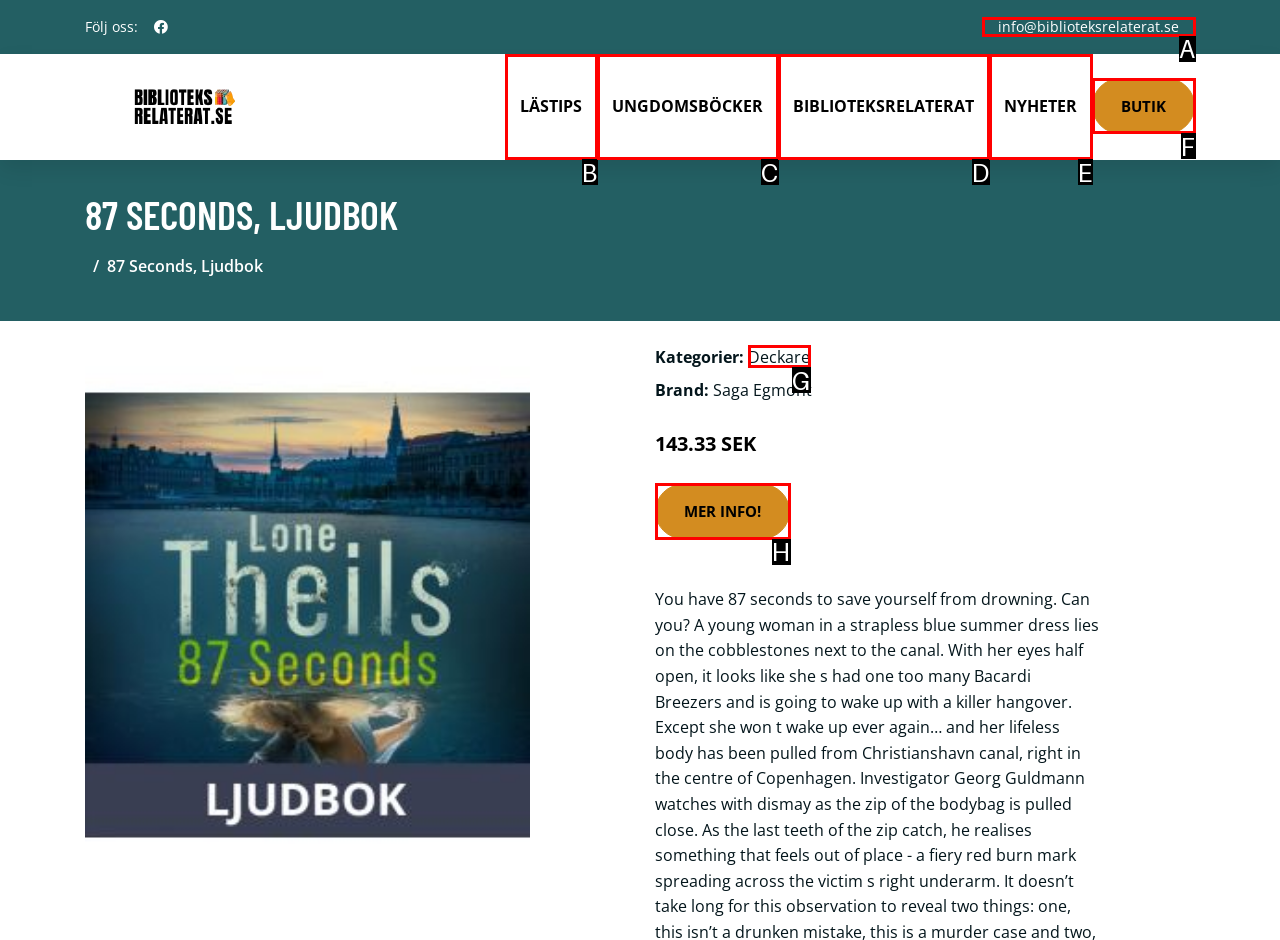Identify the HTML element that corresponds to the description: Nyheter Provide the letter of the correct option directly.

E